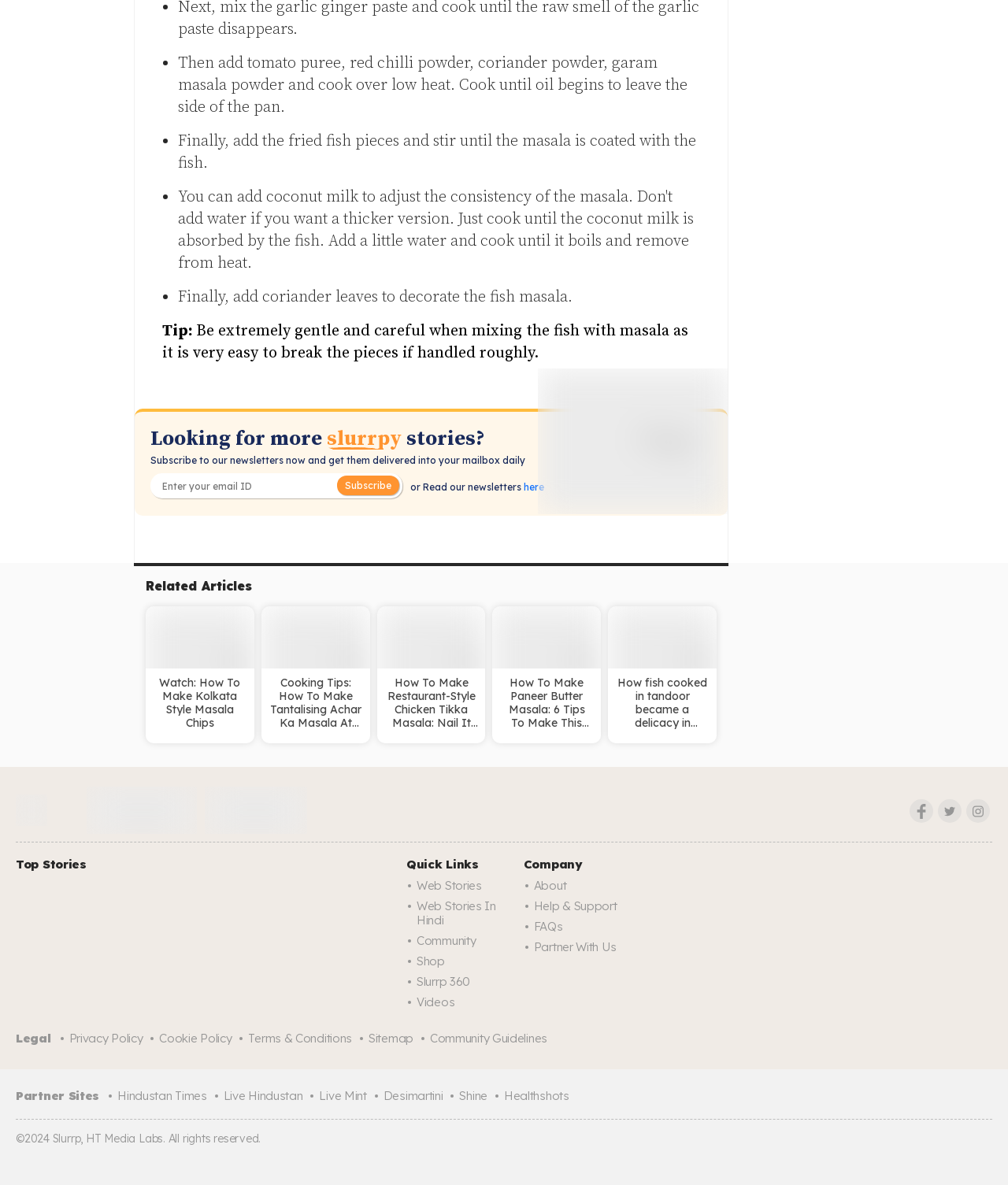What type of articles are listed under 'Related Articles'?
Look at the image and respond with a single word or a short phrase.

Cooking and food-related articles